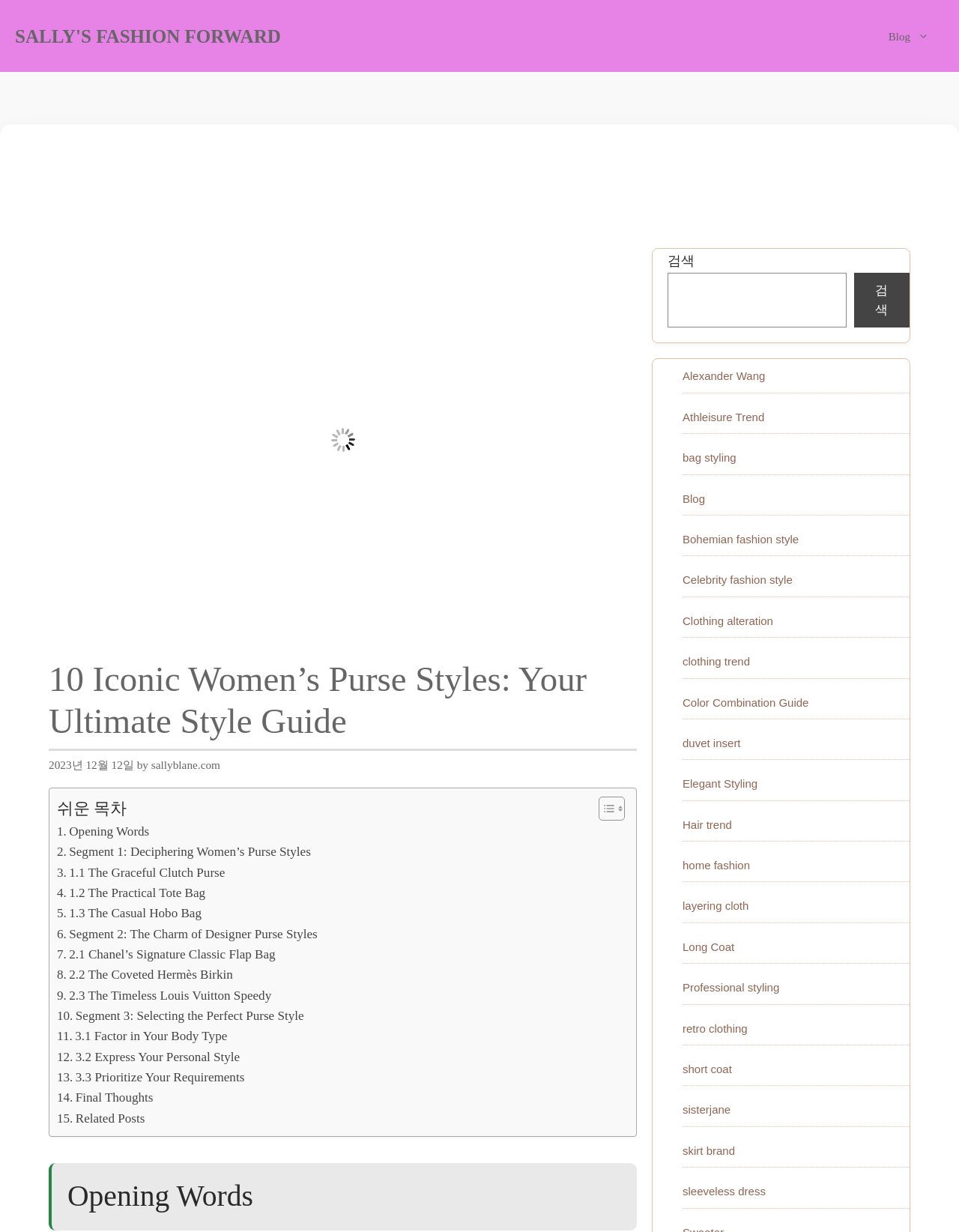Please examine the image and provide a detailed answer to the question: What is the purpose of the 'Toggle Table of Content' button?

The 'Toggle Table of Content' button is located next to the '쉬운 목차' text, which means 'easy table of content' in Korean. Its purpose is to allow users to show or hide the table of content, making it easier to navigate the webpage.